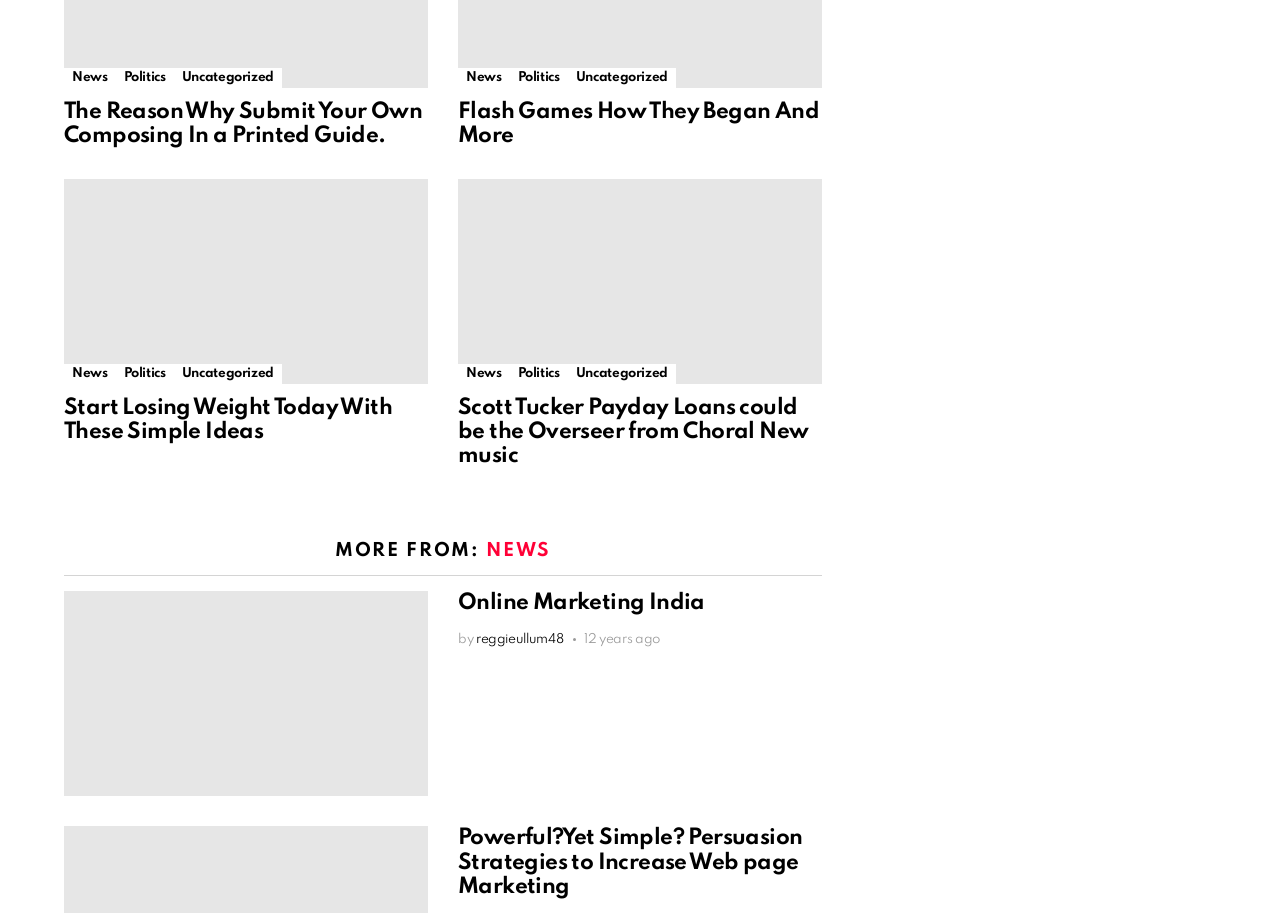Locate the bounding box coordinates of the element that should be clicked to execute the following instruction: "Check out Online Marketing India".

[0.358, 0.649, 0.551, 0.673]